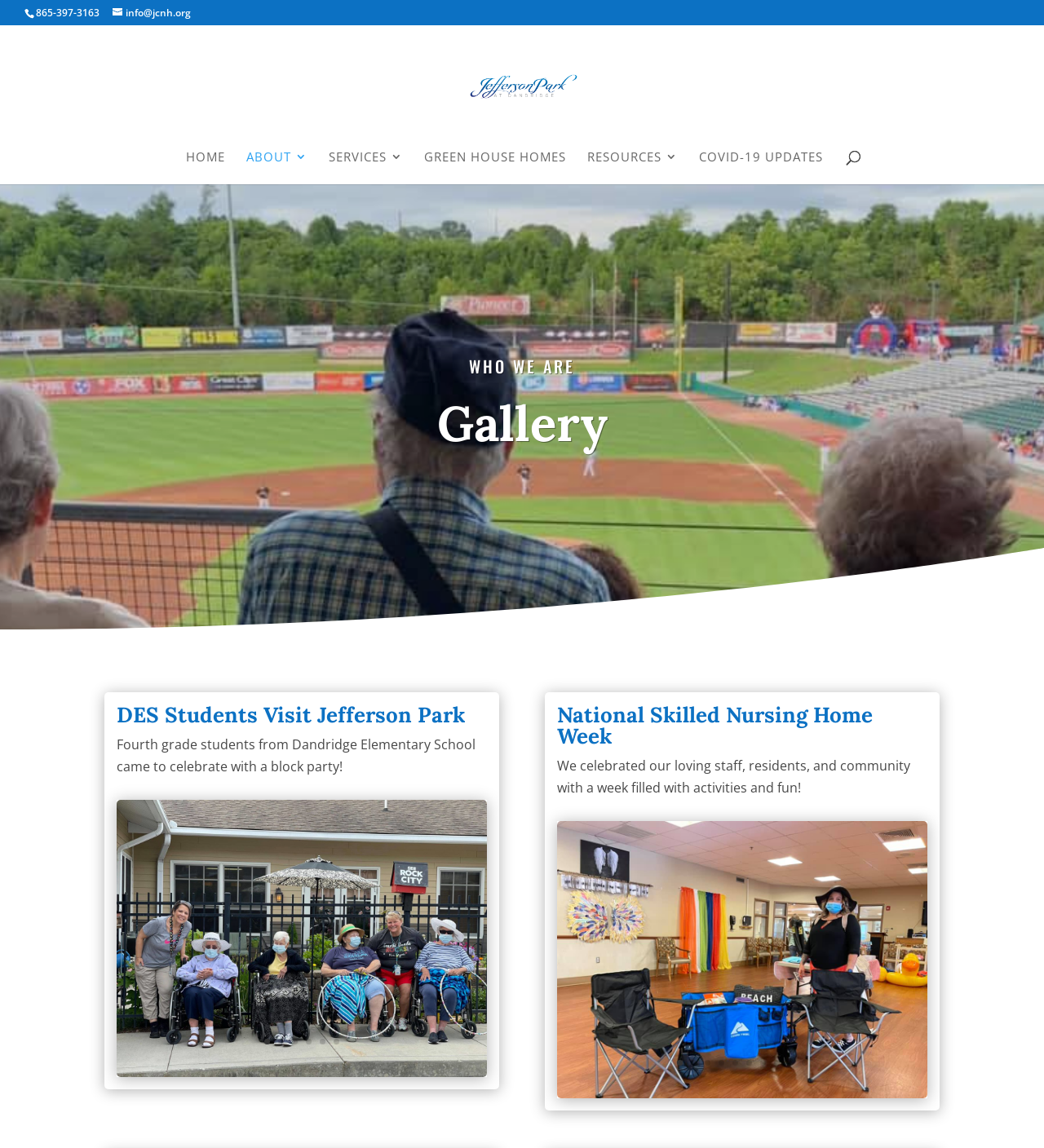What is the phone number of Jefferson Park at Dandridge?
Please use the visual content to give a single word or phrase answer.

865-397-3163